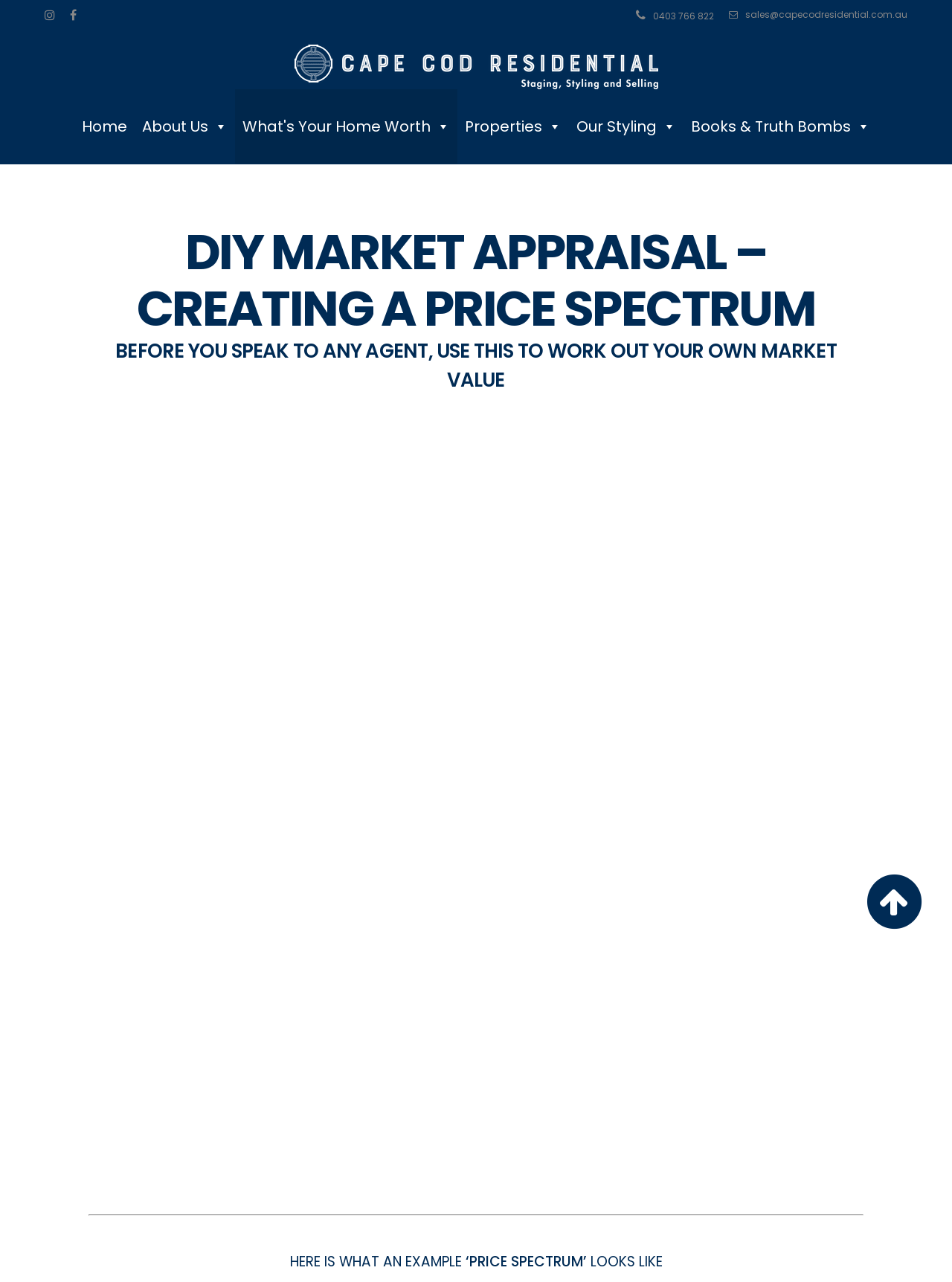For the given element description parent_node: sales@capecodresidential.com.au, determine the bounding box coordinates of the UI element. The coordinates should follow the format (top-left x, top-left y, bottom-right x, bottom-right y) and be within the range of 0 to 1.

[0.902, 0.676, 0.977, 0.731]